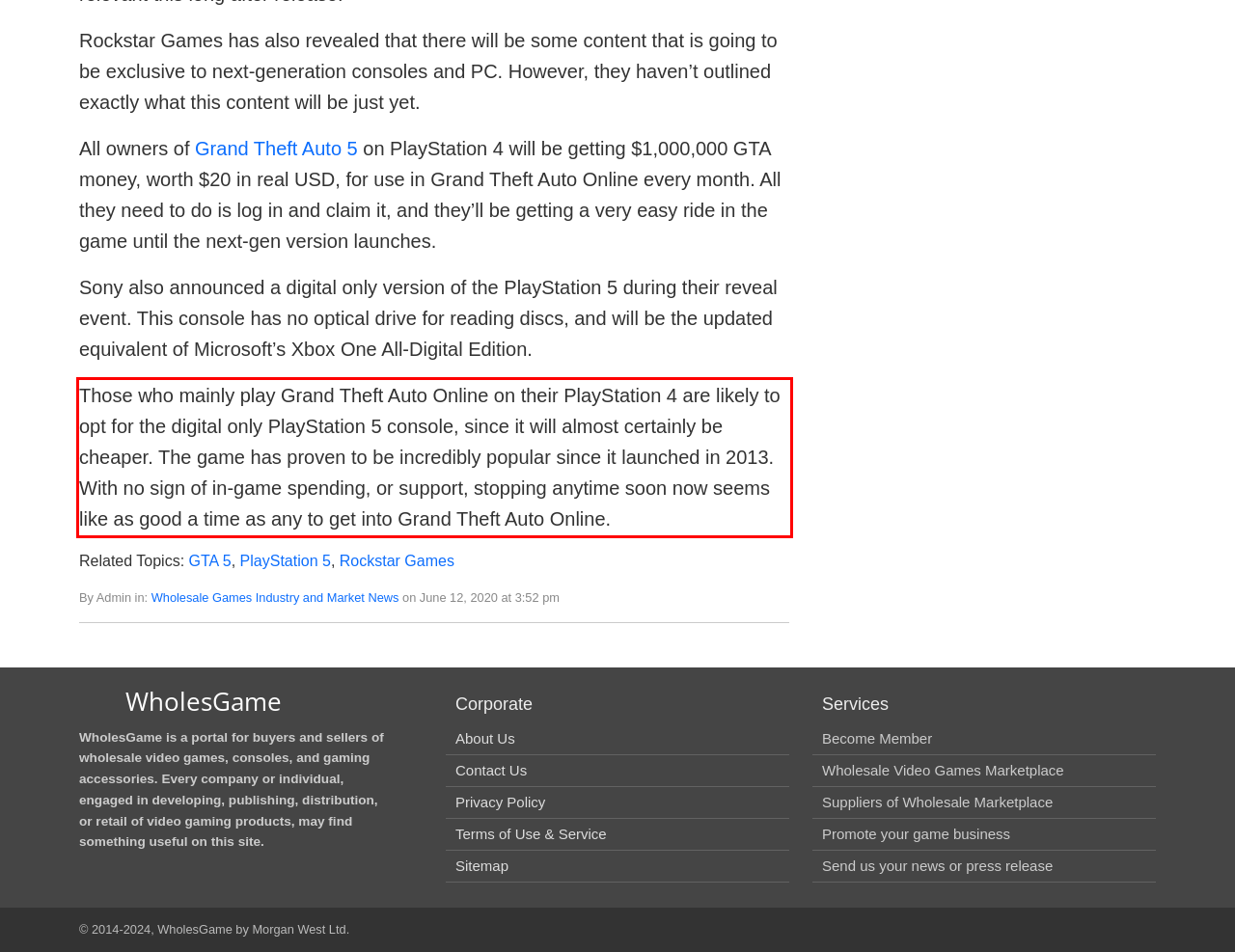You are presented with a screenshot containing a red rectangle. Extract the text found inside this red bounding box.

Those who mainly play Grand Theft Auto Online on their PlayStation 4 are likely to opt for the digital only PlayStation 5 console, since it will almost certainly be cheaper. The game has proven to be incredibly popular since it launched in 2013. With no sign of in-game spending, or support, stopping anytime soon now seems like as good a time as any to get into Grand Theft Auto Online.